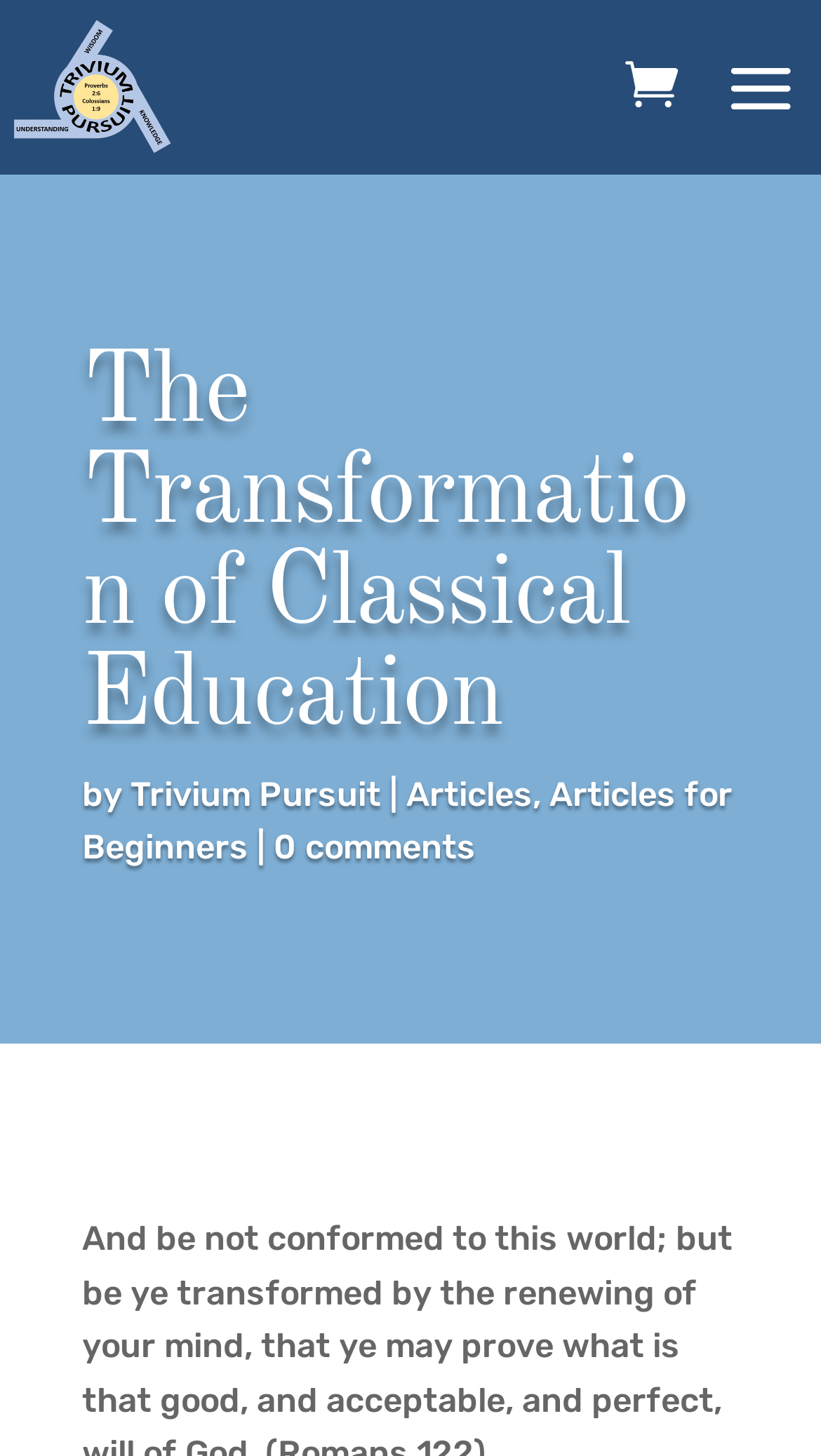Is there a separator between 'Trivium Pursuit' and 'Articles'?
Give a detailed response to the question by analyzing the screenshot.

I found a StaticText element with the text '|' between the link 'Trivium Pursuit' and the link 'Articles', which serves as a separator.